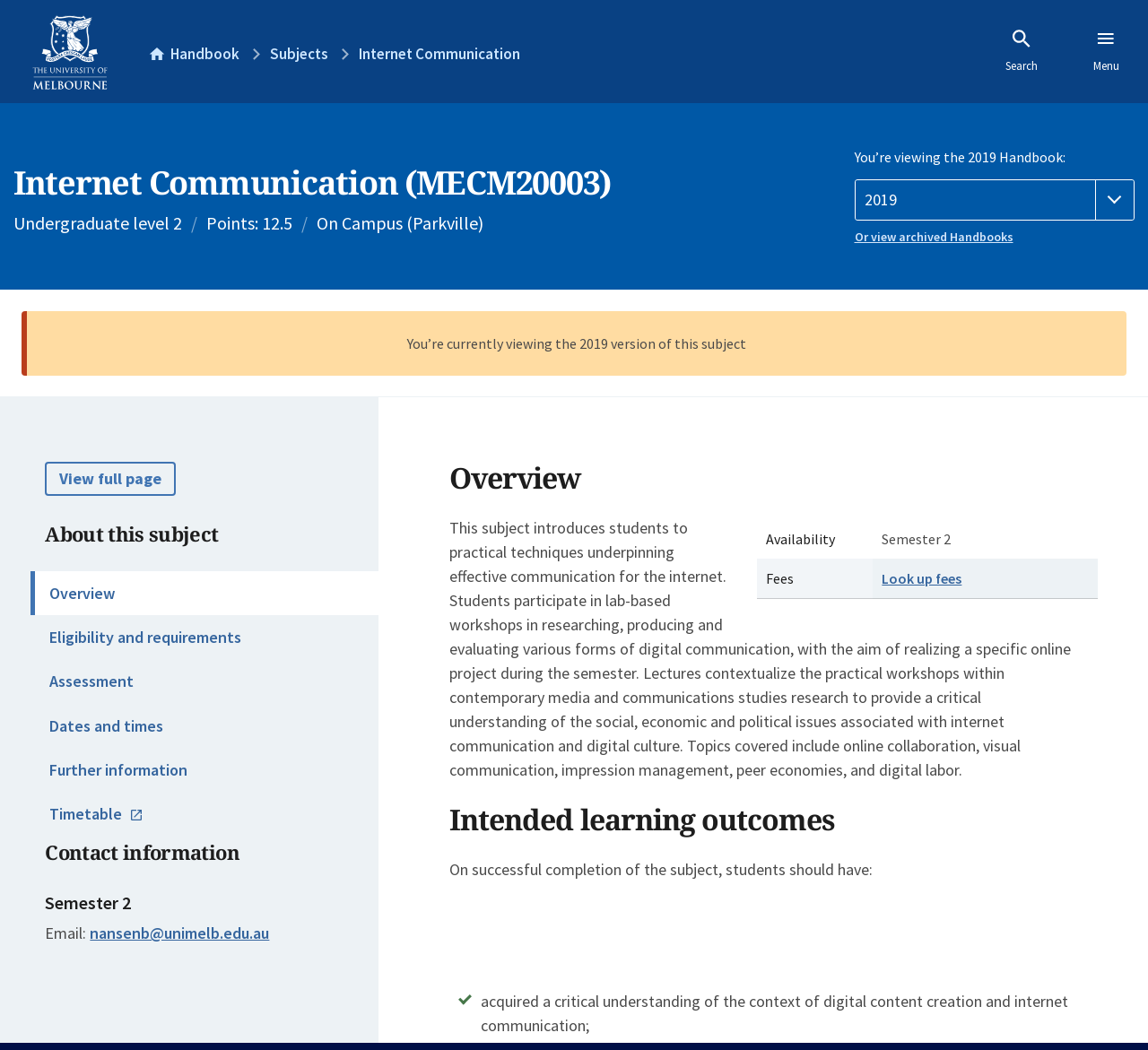Determine the bounding box coordinates for the clickable element to execute this instruction: "Check overview of the subject". Provide the coordinates as four float numbers between 0 and 1, i.e., [left, top, right, bottom].

[0.027, 0.544, 0.33, 0.586]